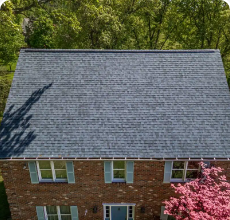Give an in-depth description of what is happening in the image.

The image showcases a recently completed roofing project by Buccos Roofing, specifically an Owens Corning roof replacement located in Venetia, PA. Captured from above, the photo highlights the neat, dark shingles of the roof, emphasizing their durability and aesthetic appeal. Surrounding the house, lush greenery and a blooming pink tree add vibrancy to the scene, while the well-maintained brick exterior of the home hints at a harmonious blend of traditional and modern architecture. This image not only illustrates the quality of the roofing work but also reflects the inviting nature of the property, making it an excellent visual representation of Buccos Roofing's commitment to customer satisfaction and superior craftsmanship.